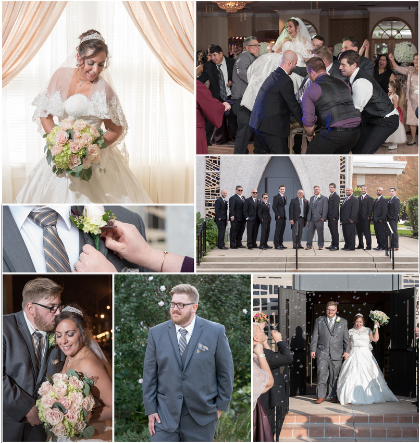Describe all the visual components present in the image.

This vibrant collage beautifully captures the memorable moments from Amora’s Quince celebration. 

The top left image features the stunning bride in her elaborate gown, holding a bouquet of soft pink and white roses amidst an elegant curtain backdrop. Adjacent to this, guests are joyfully engaged in a lively celebration, showcasing the festive atmosphere of the event. 

In the center, there's a close-up of the bride and groom, emphasizing their love in a tender moment, while another image displays the groom adjusting his tie, adding a personal touch to the day. 

The bottom portion presents a striking portrait of the wedding party, all dressed in sleek formal attire, standing proudly together. Moreover, shots of the couple exiting the venue and enjoying quiet moments amidst lush greenery further highlight the essence of their special day. 

This collection of images not only tells the story of a joyful celebration but also reflects the deep connections shared among family and friends during Amora’s Quince.